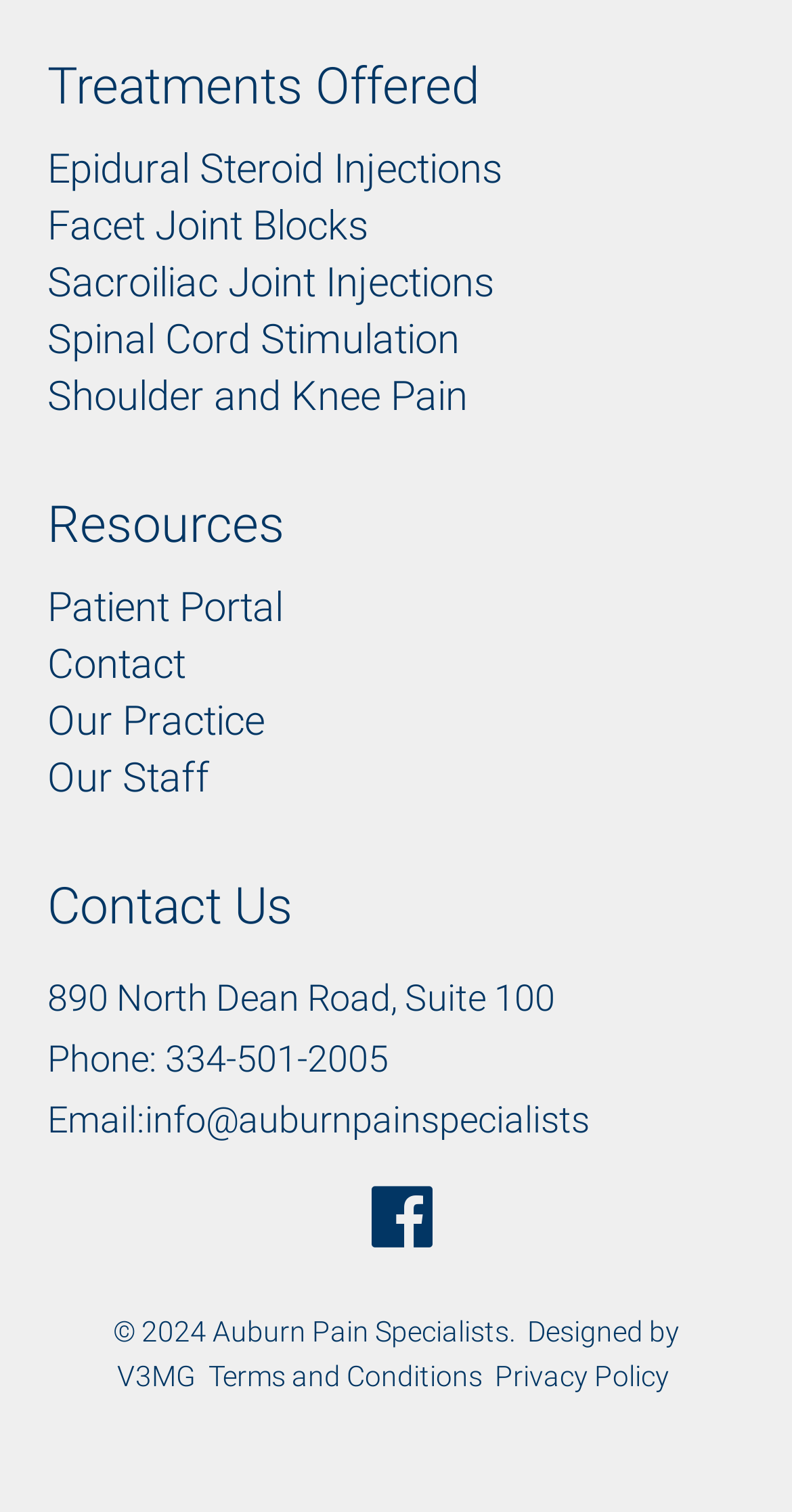Please locate the clickable area by providing the bounding box coordinates to follow this instruction: "Send an email to Auburn Pain Specialists".

[0.183, 0.727, 0.745, 0.755]